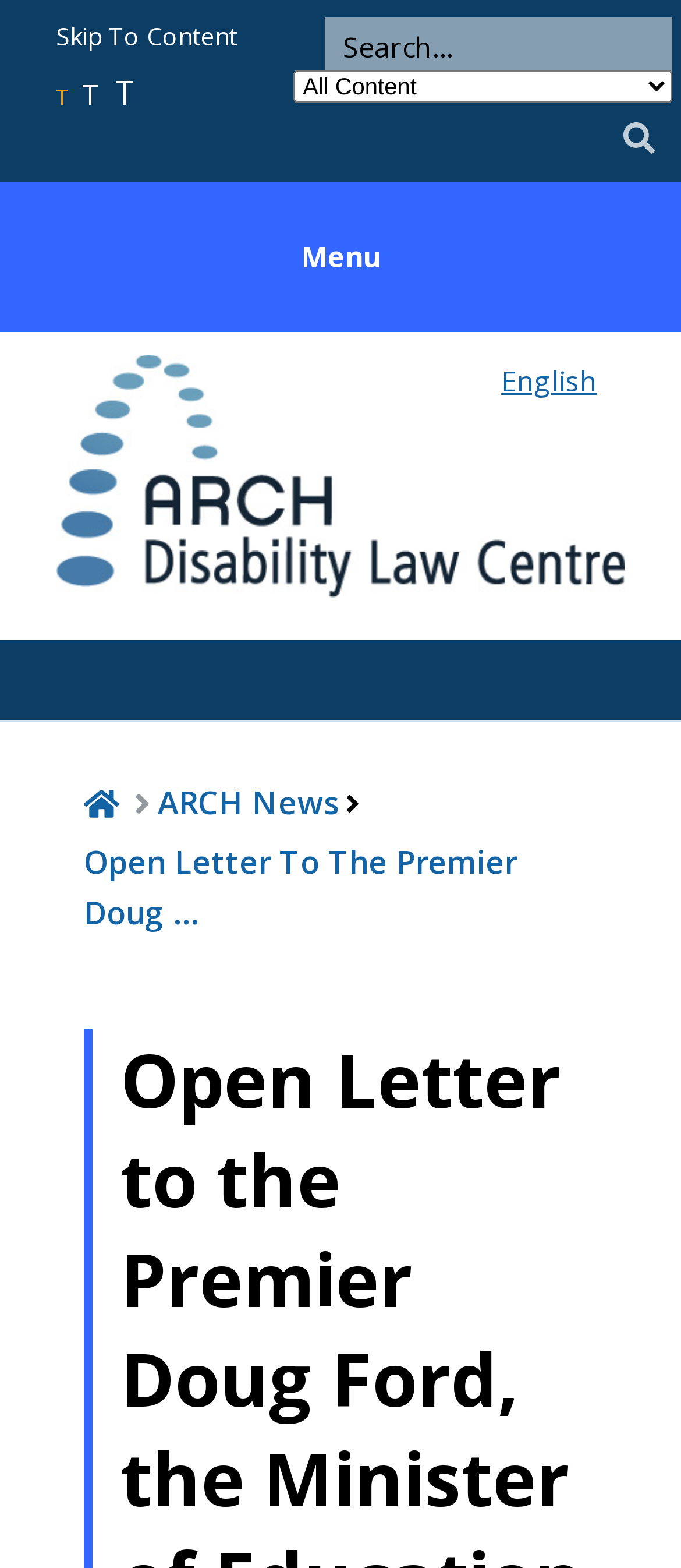Please determine the bounding box coordinates of the area that needs to be clicked to complete this task: 'Read the Open Letter To The Premier Doug'. The coordinates must be four float numbers between 0 and 1, formatted as [left, top, right, bottom].

[0.123, 0.536, 0.759, 0.595]